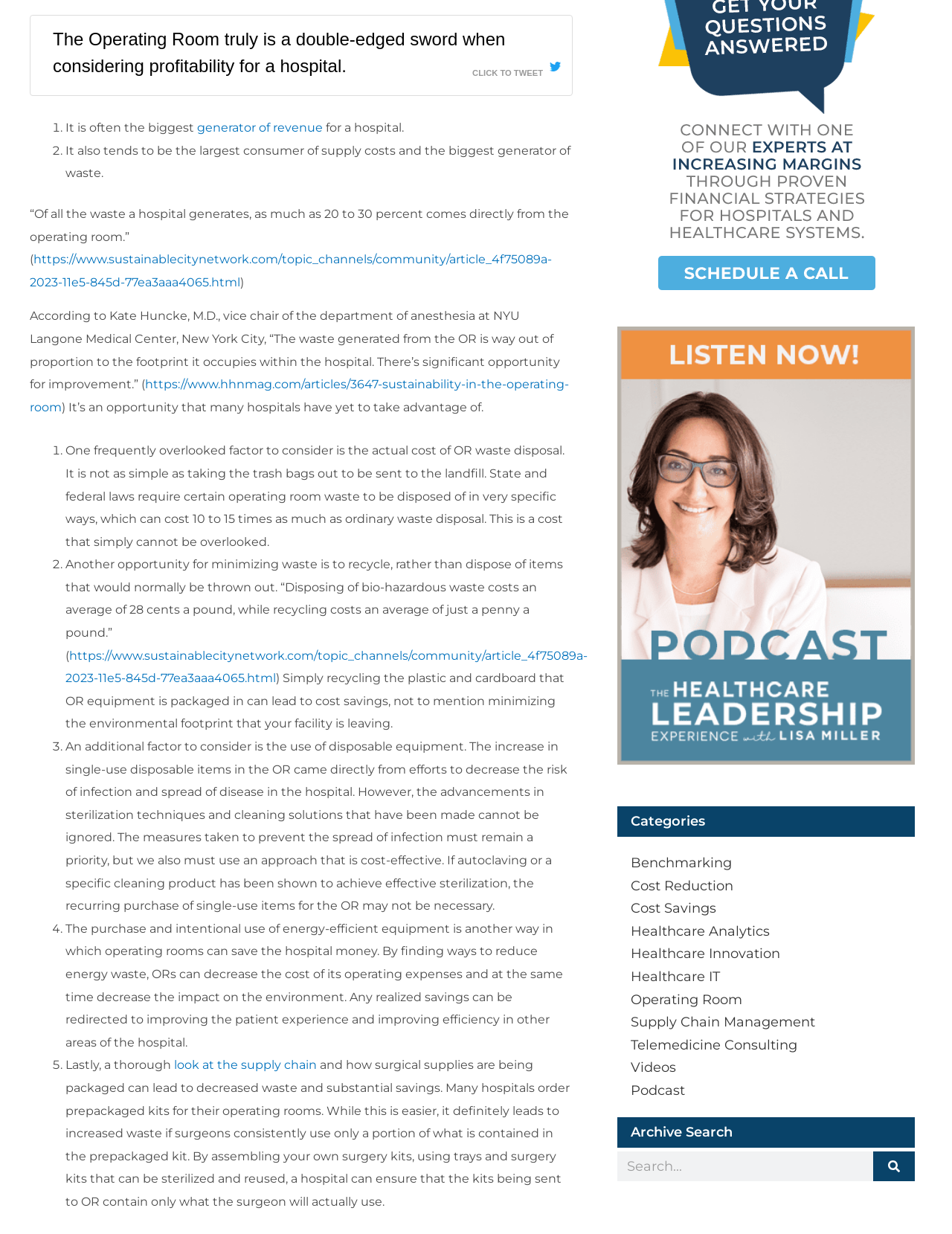Please specify the bounding box coordinates of the clickable region to carry out the following instruction: "Search for something". The coordinates should be four float numbers between 0 and 1, in the format [left, top, right, bottom].

None